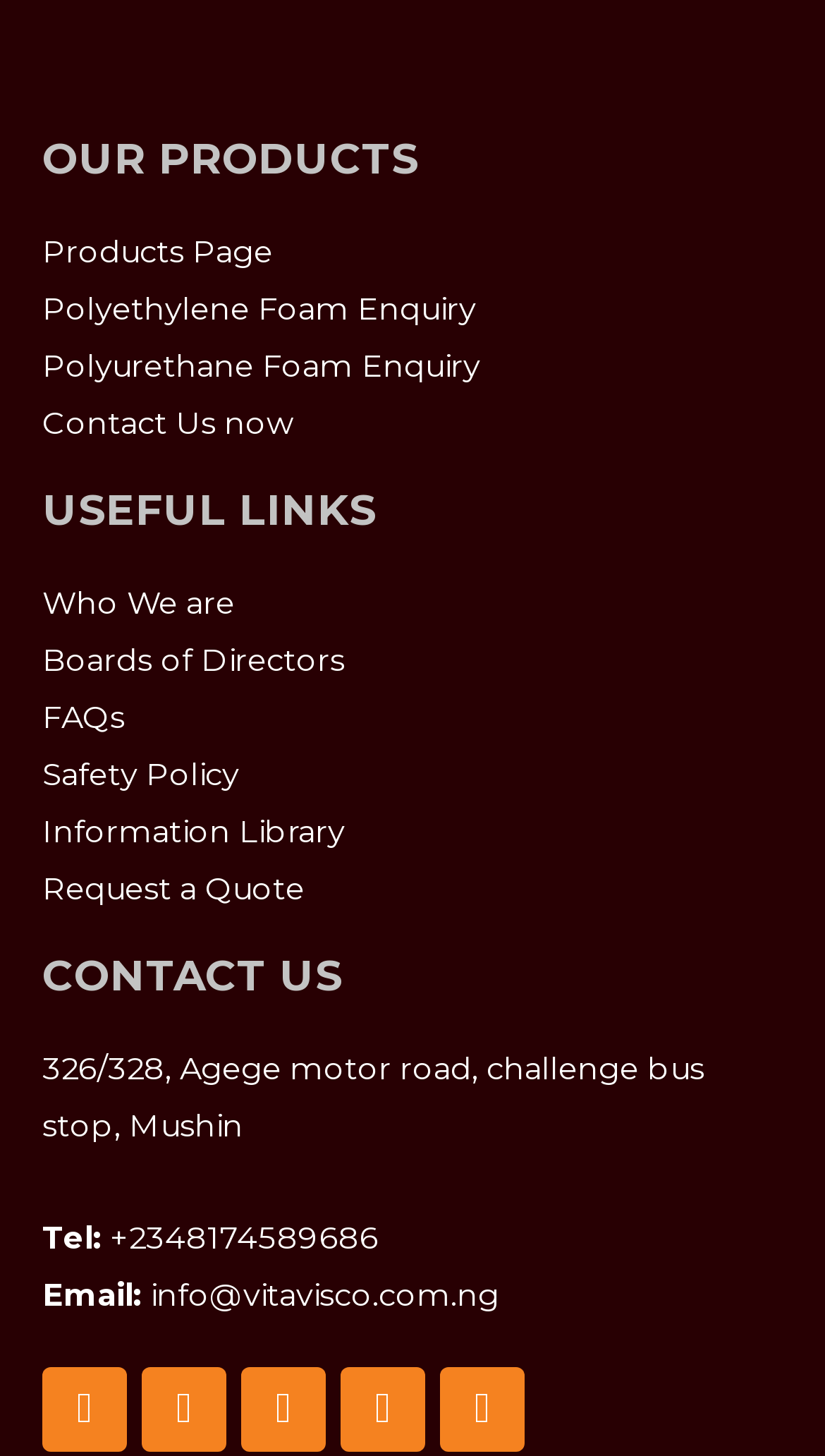What is the company's address?
Using the image, provide a detailed and thorough answer to the question.

The company's address is '326/328, Agege motor road, challenge bus stop, Mushin' which is a static text located in the 'CONTACT US' section of the webpage, indicating the company's physical location.